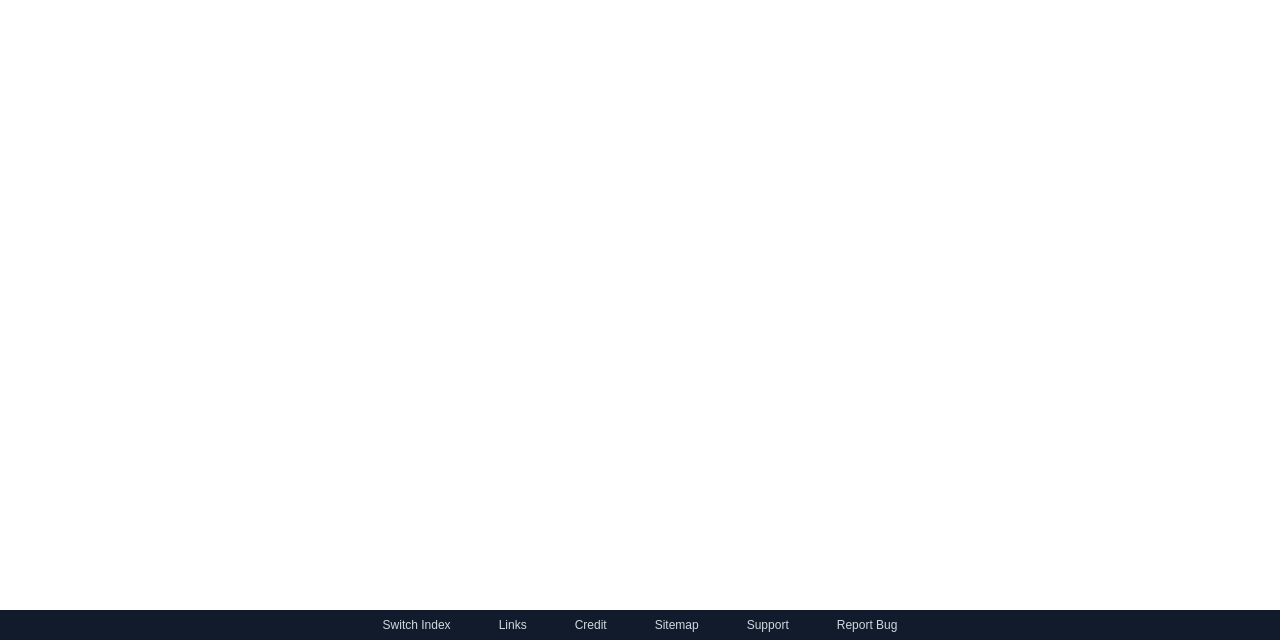Find and provide the bounding box coordinates for the UI element described here: "Support". The coordinates should be given as four float numbers between 0 and 1: [left, top, right, bottom].

[0.583, 0.965, 0.616, 0.988]